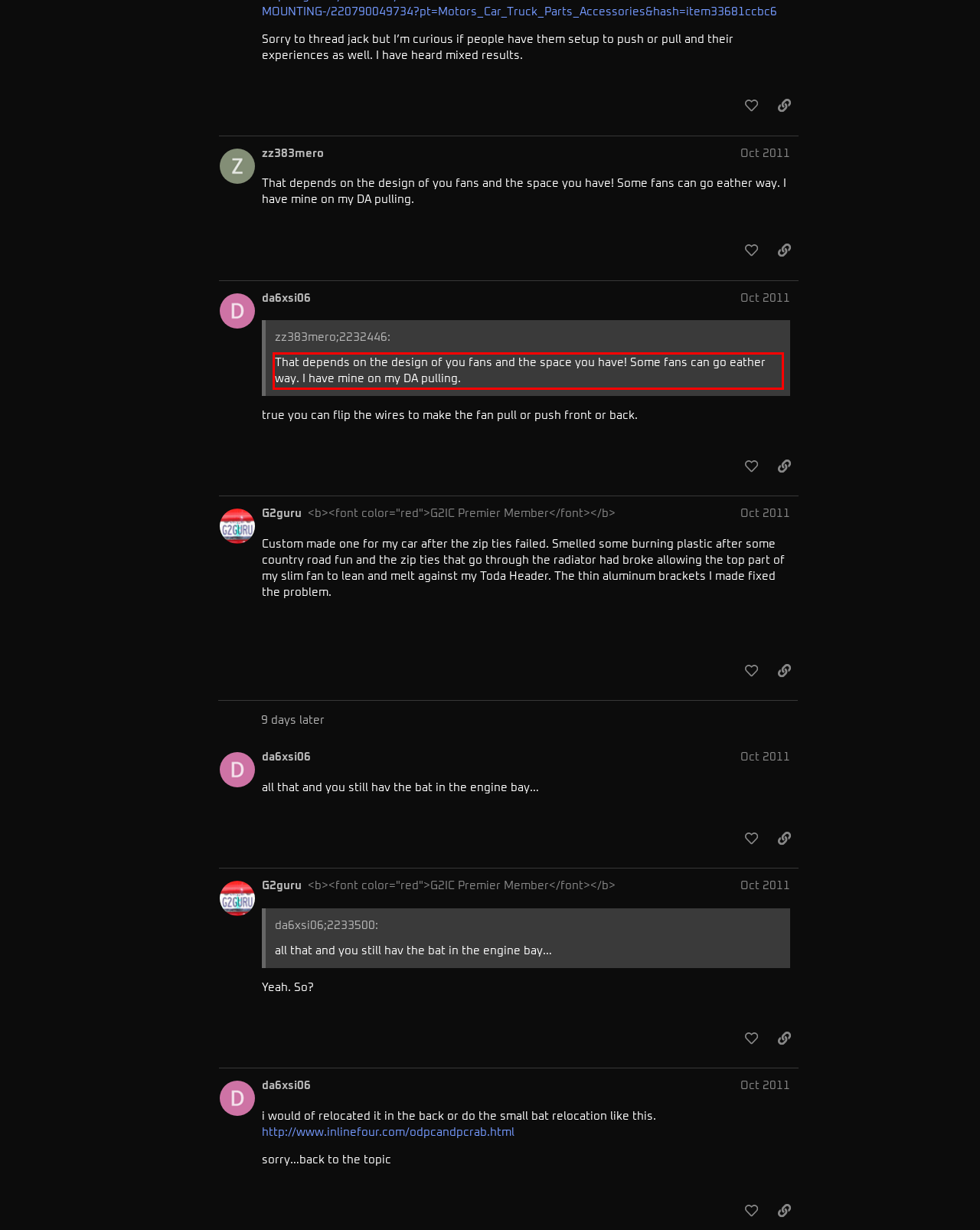You are given a webpage screenshot with a red bounding box around a UI element. Extract and generate the text inside this red bounding box.

That depends on the design of you fans and the space you have! Some fans can go eather way. I have mine on my DA pulling.